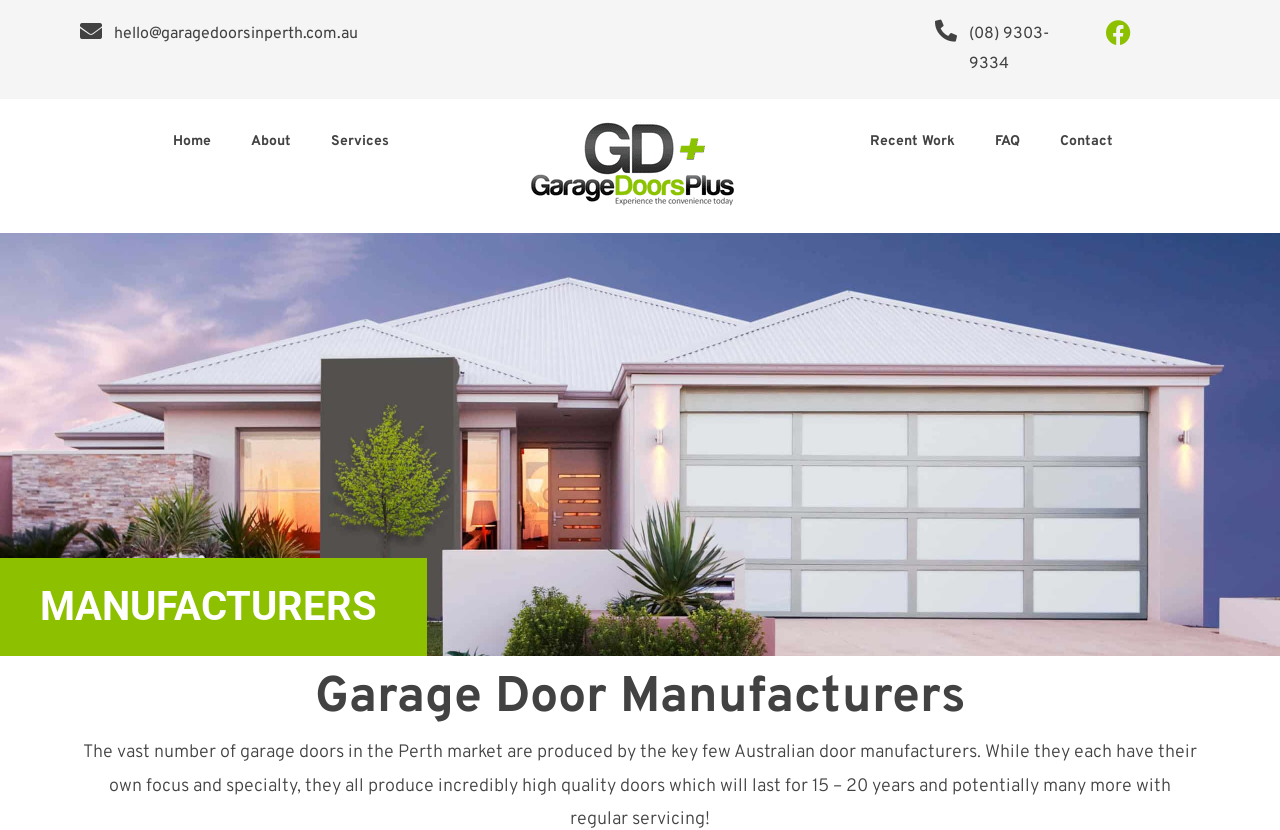Please find the bounding box coordinates of the element that must be clicked to perform the given instruction: "Click the 'Home' link". The coordinates should be four float numbers from 0 to 1, i.e., [left, top, right, bottom].

[0.119, 0.144, 0.18, 0.199]